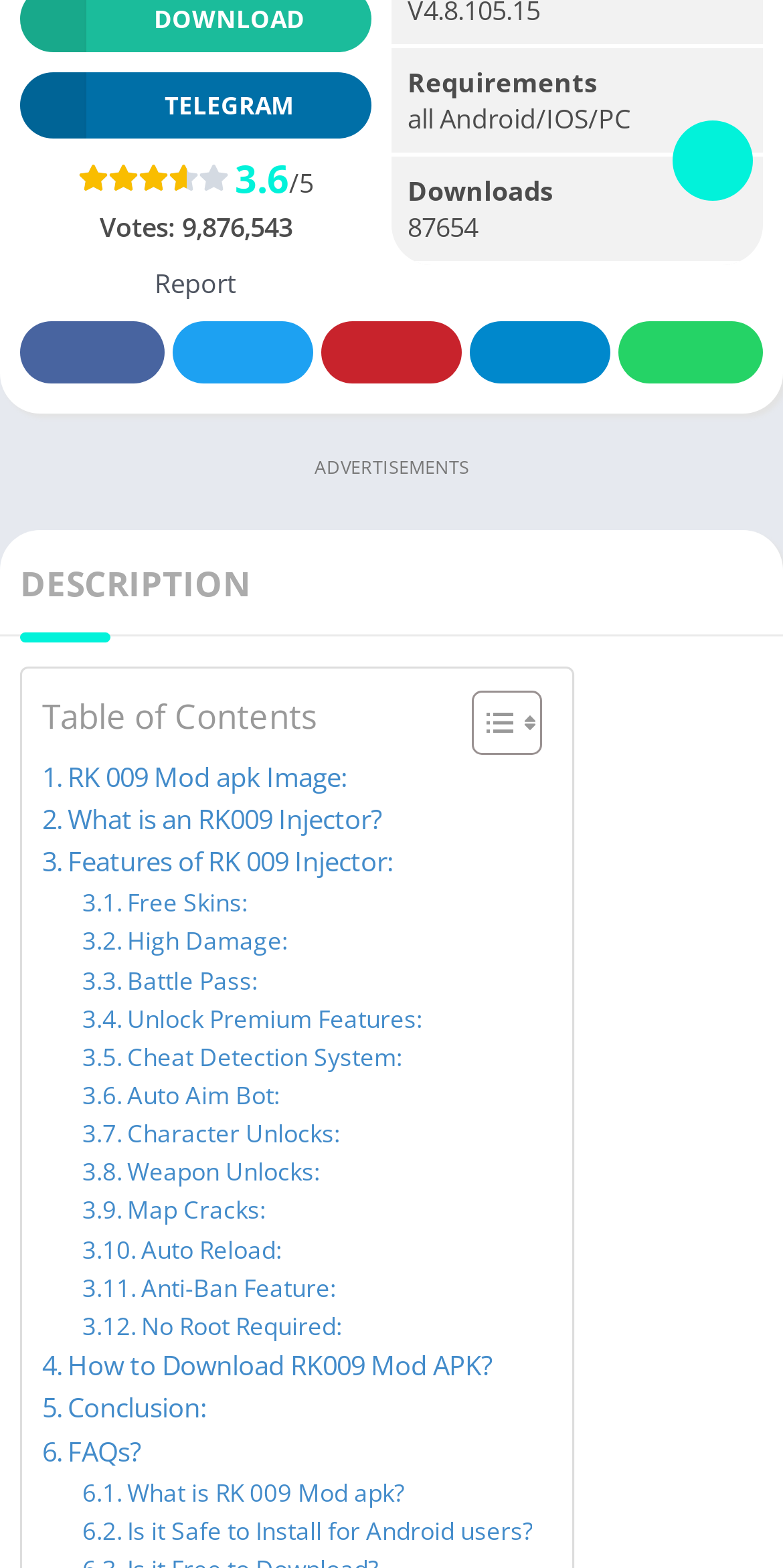Using details from the image, please answer the following question comprehensively:
How many downloads does this app have?

The number of downloads is mentioned in the 'Downloads' section, which is located below the 'Requirements' section, and it says '87654'.